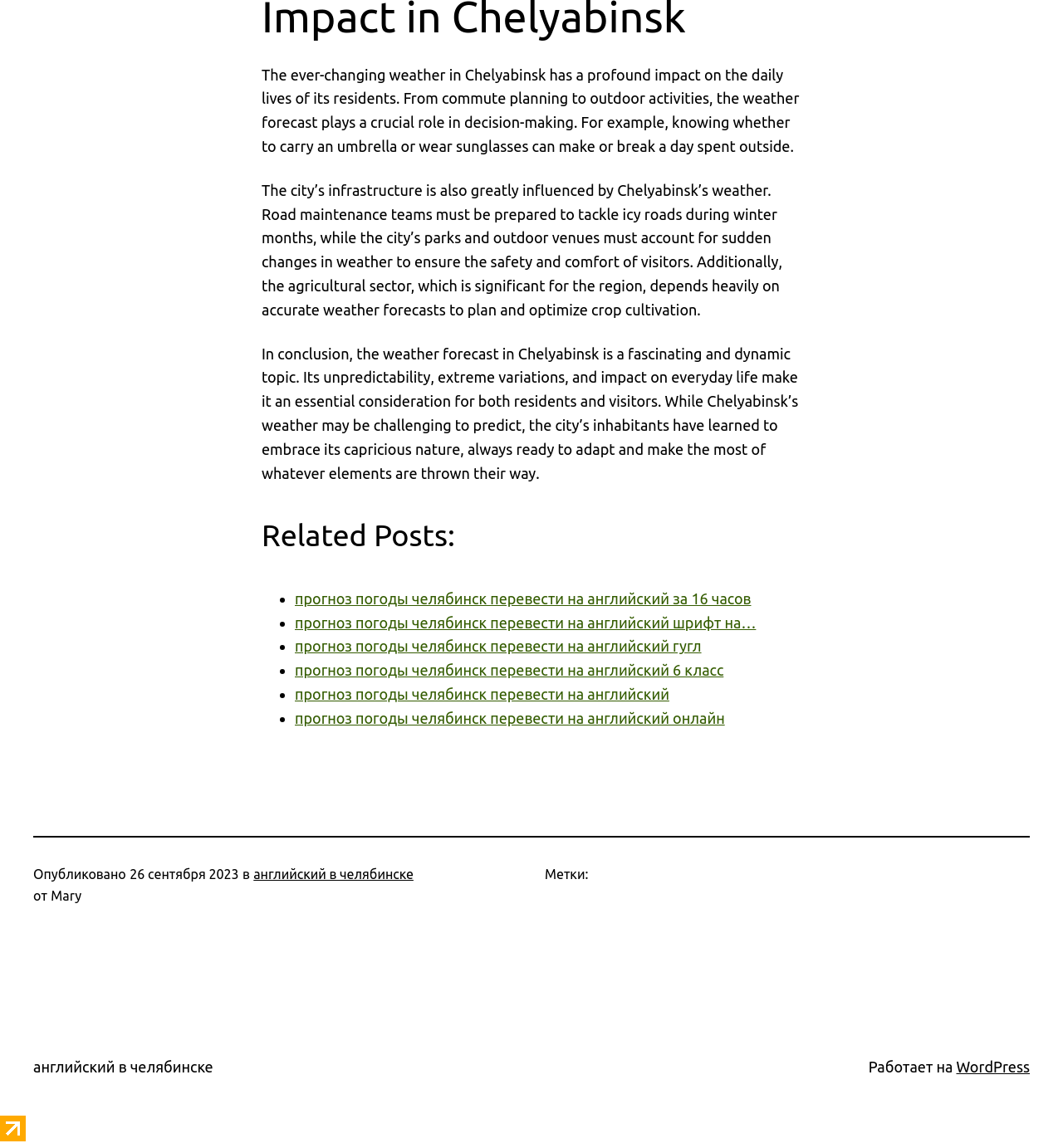Specify the bounding box coordinates of the element's area that should be clicked to execute the given instruction: "Check the related post about English in Chelyabinsk". The coordinates should be four float numbers between 0 and 1, i.e., [left, top, right, bottom].

[0.238, 0.755, 0.389, 0.768]